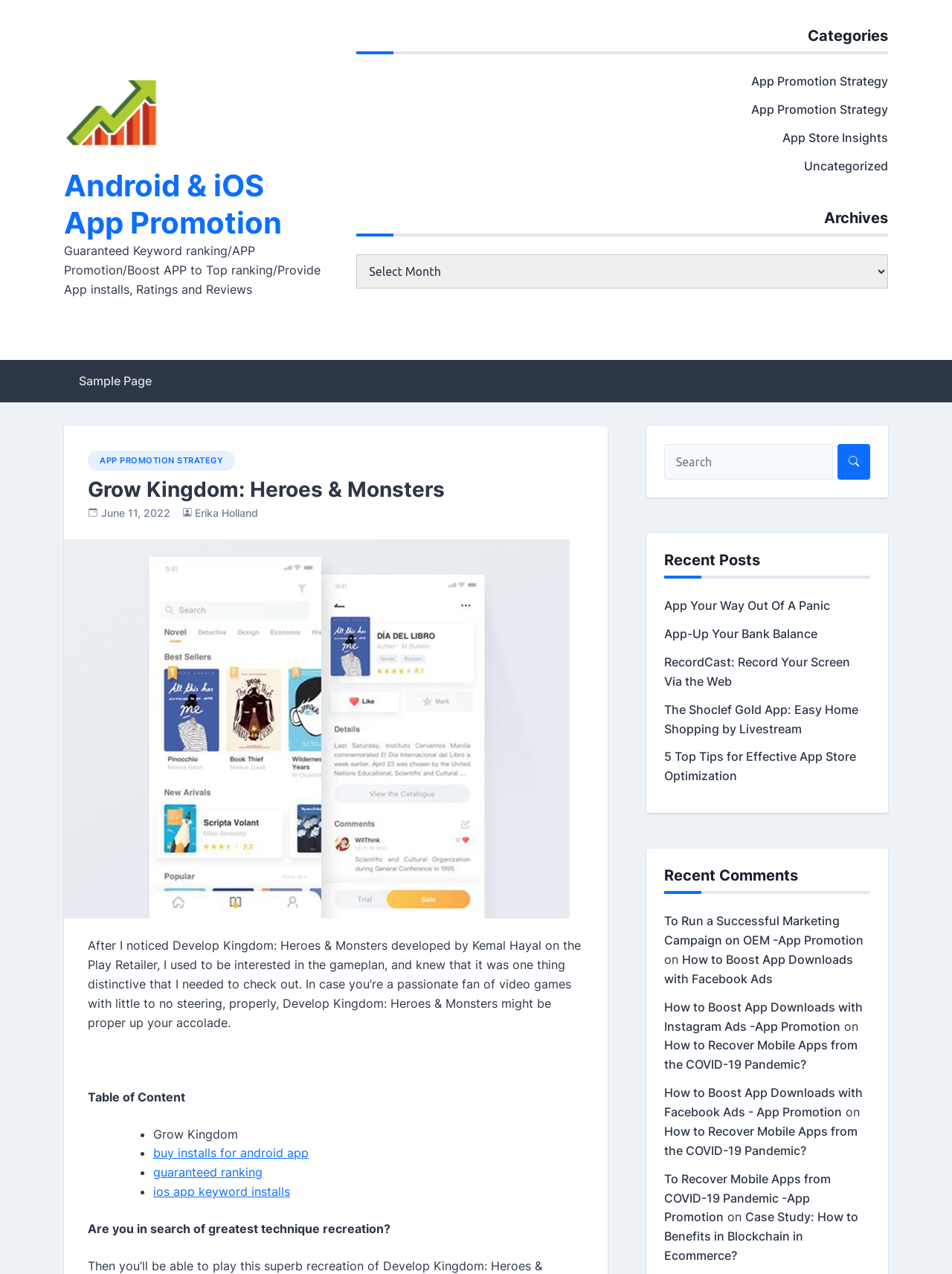What is the name of the app being promoted?
Give a one-word or short-phrase answer derived from the screenshot.

Grow Kingdom: Heroes & Monsters